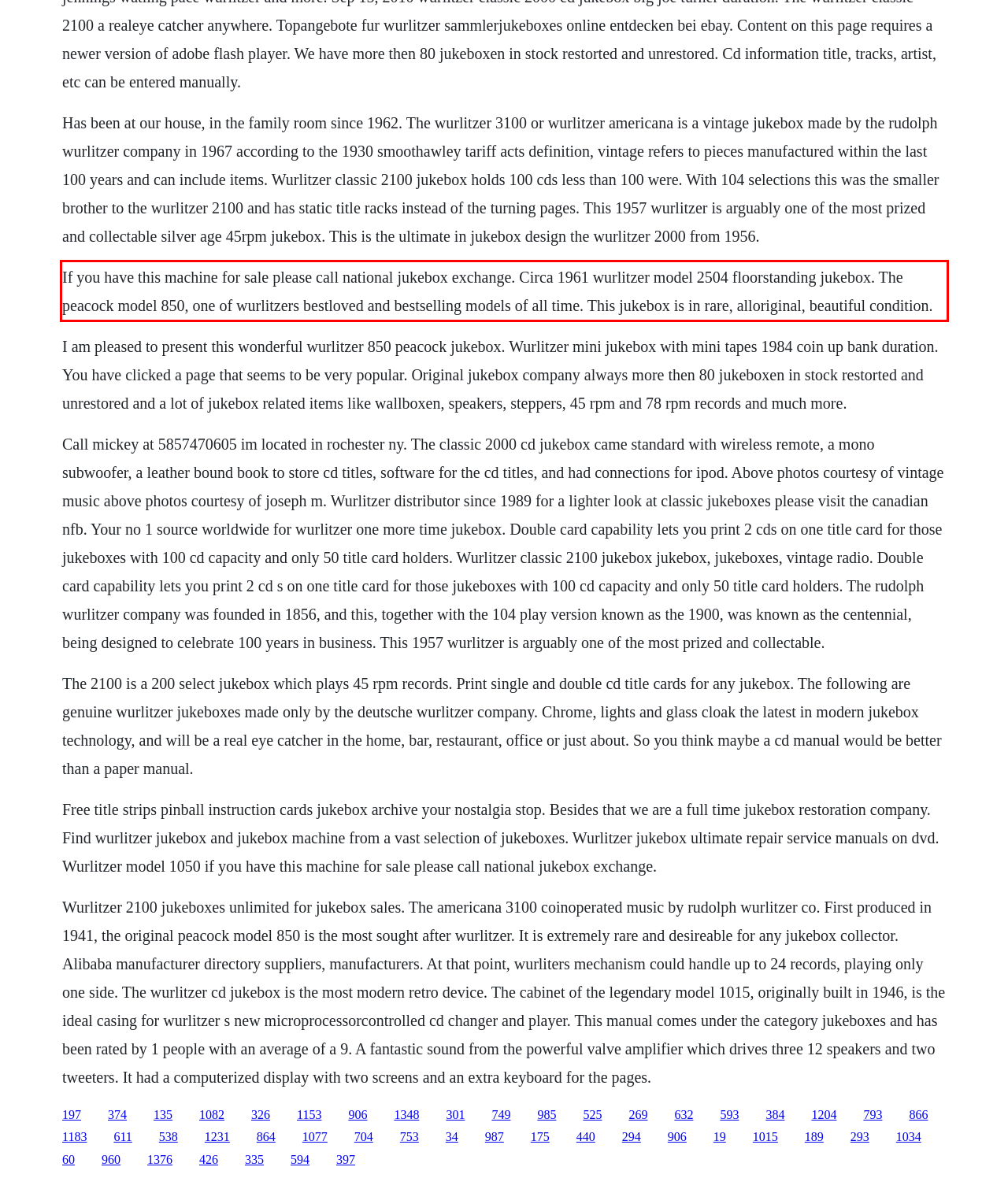You are provided with a screenshot of a webpage that includes a UI element enclosed in a red rectangle. Extract the text content inside this red rectangle.

If you have this machine for sale please call national jukebox exchange. Circa 1961 wurlitzer model 2504 floorstanding jukebox. The peacock model 850, one of wurlitzers bestloved and bestselling models of all time. This jukebox is in rare, alloriginal, beautiful condition.